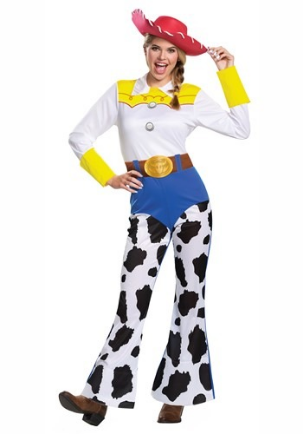What is the occasion for which this costume is perfect?
Use the screenshot to answer the question with a single word or phrase.

Halloween